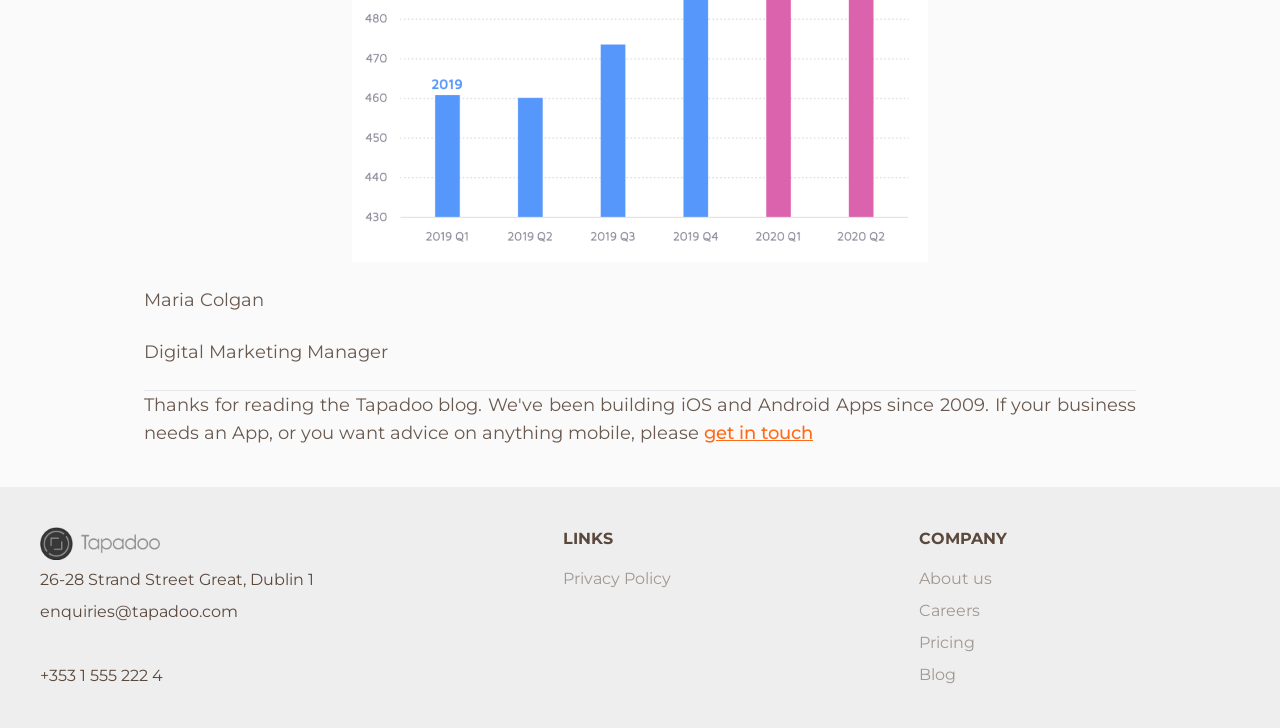Please specify the coordinates of the bounding box for the element that should be clicked to carry out this instruction: "Check the 'Results' link". The coordinates must be four float numbers between 0 and 1, formatted as [left, top, right, bottom].

None